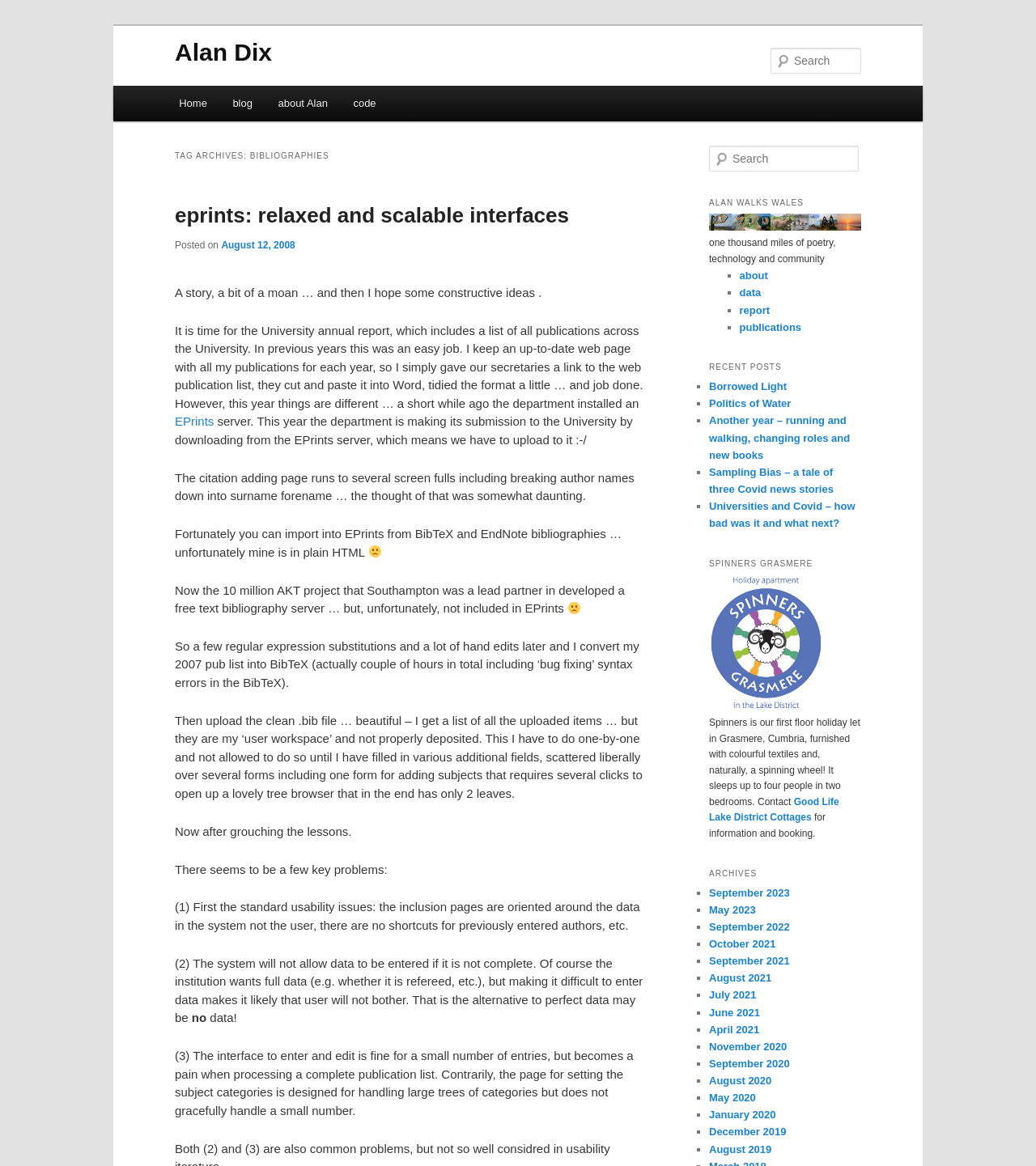Please respond in a single word or phrase: 
How many images are in the 'ALAN WALKS WALES' section?

1